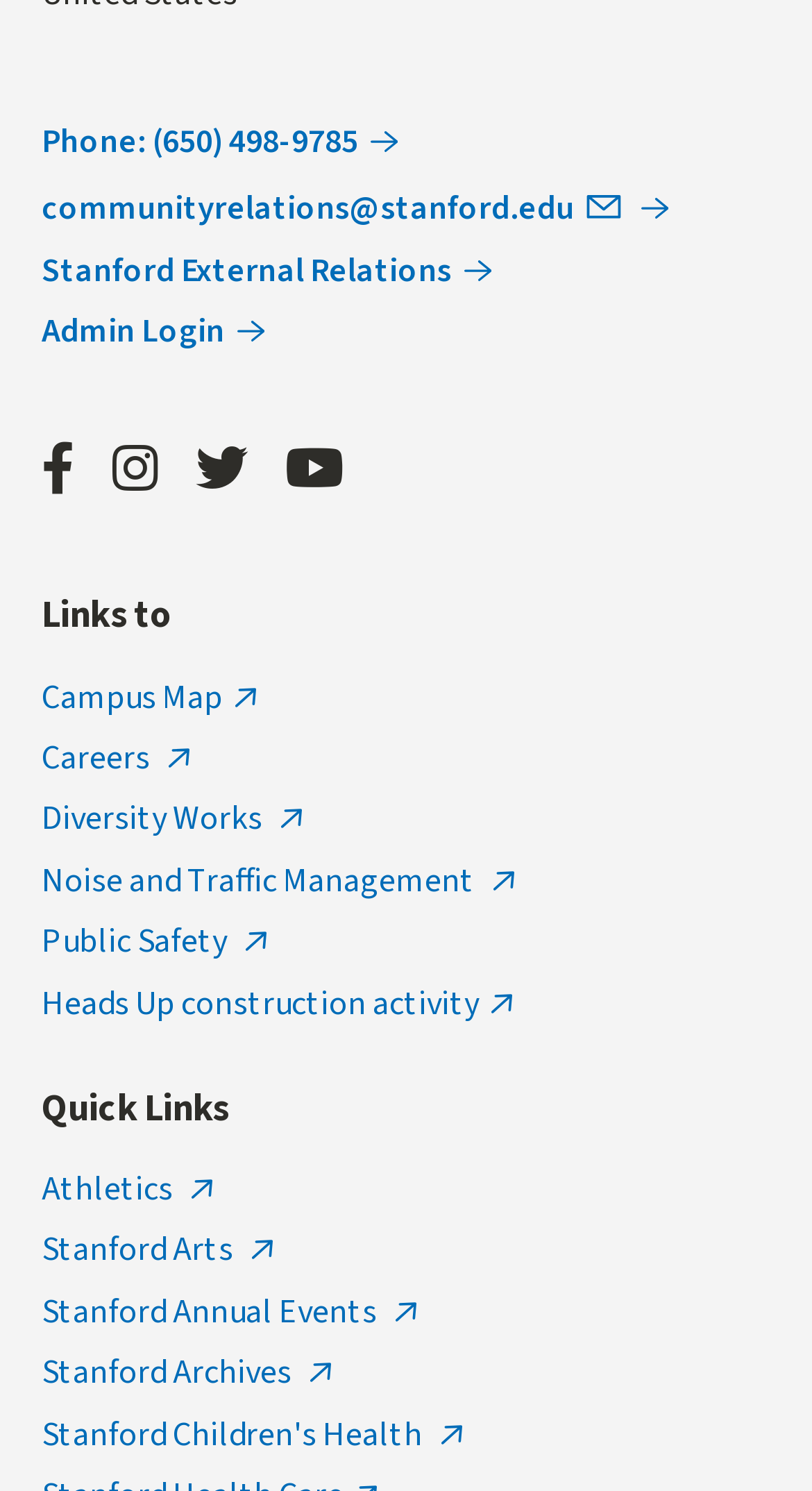What is the phone number?
Using the image, provide a detailed and thorough answer to the question.

The phone number can be found in the top section of the webpage, in the link element with the text 'Phone: (650) 498-9785'.